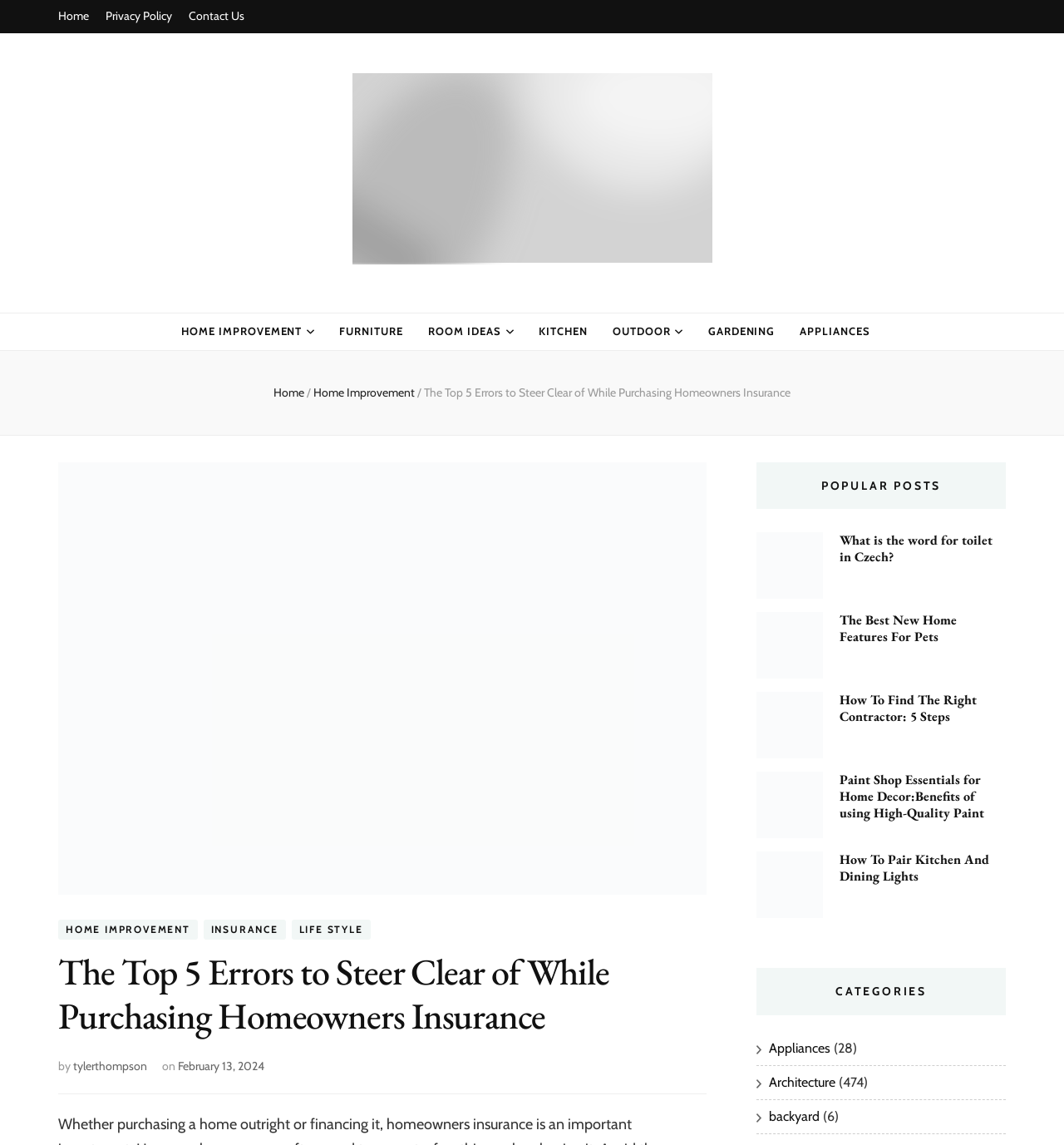How many popular posts are listed?
Based on the screenshot, answer the question with a single word or phrase.

5